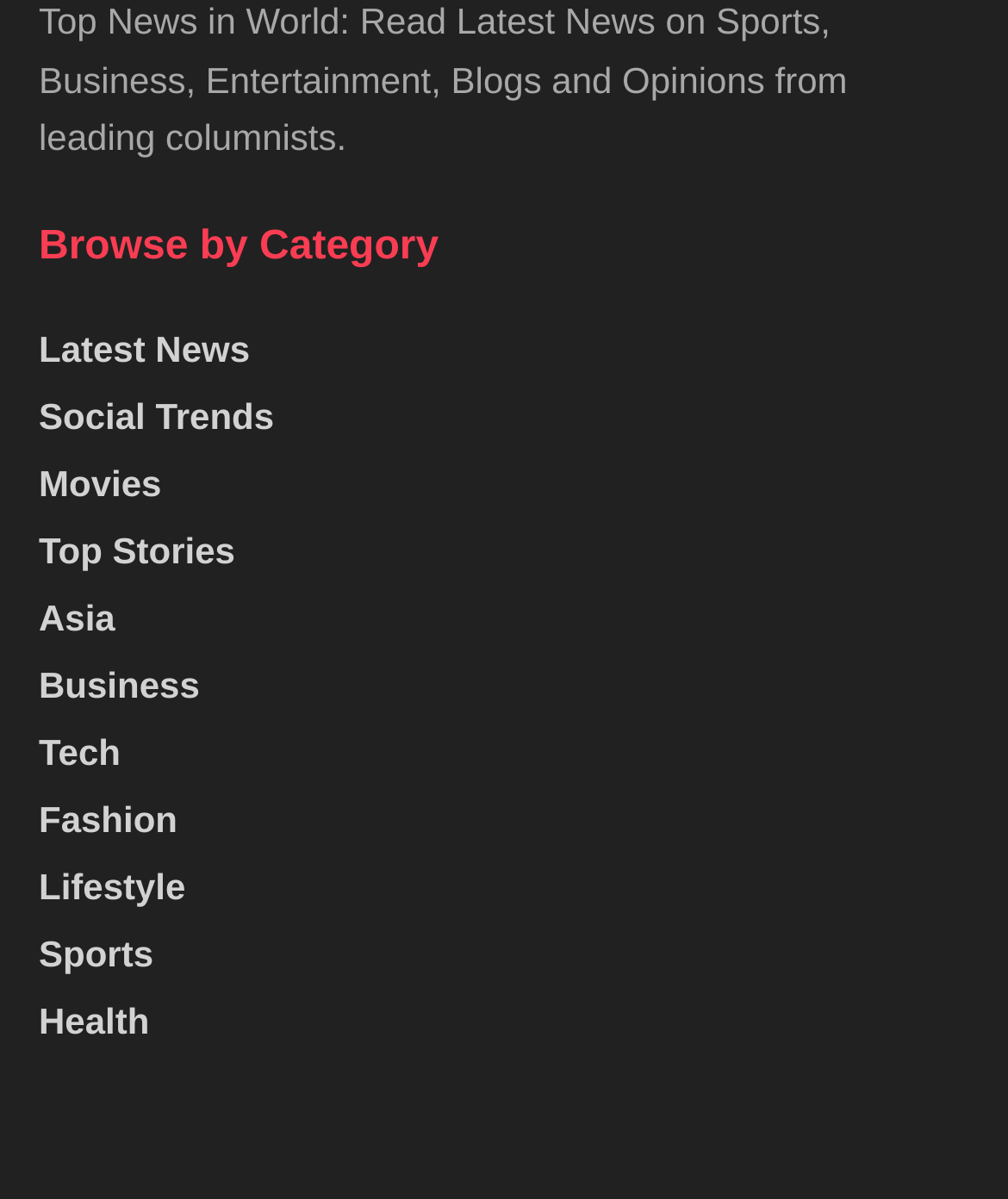What is the last category in the list?
Based on the screenshot, provide a one-word or short-phrase response.

Health